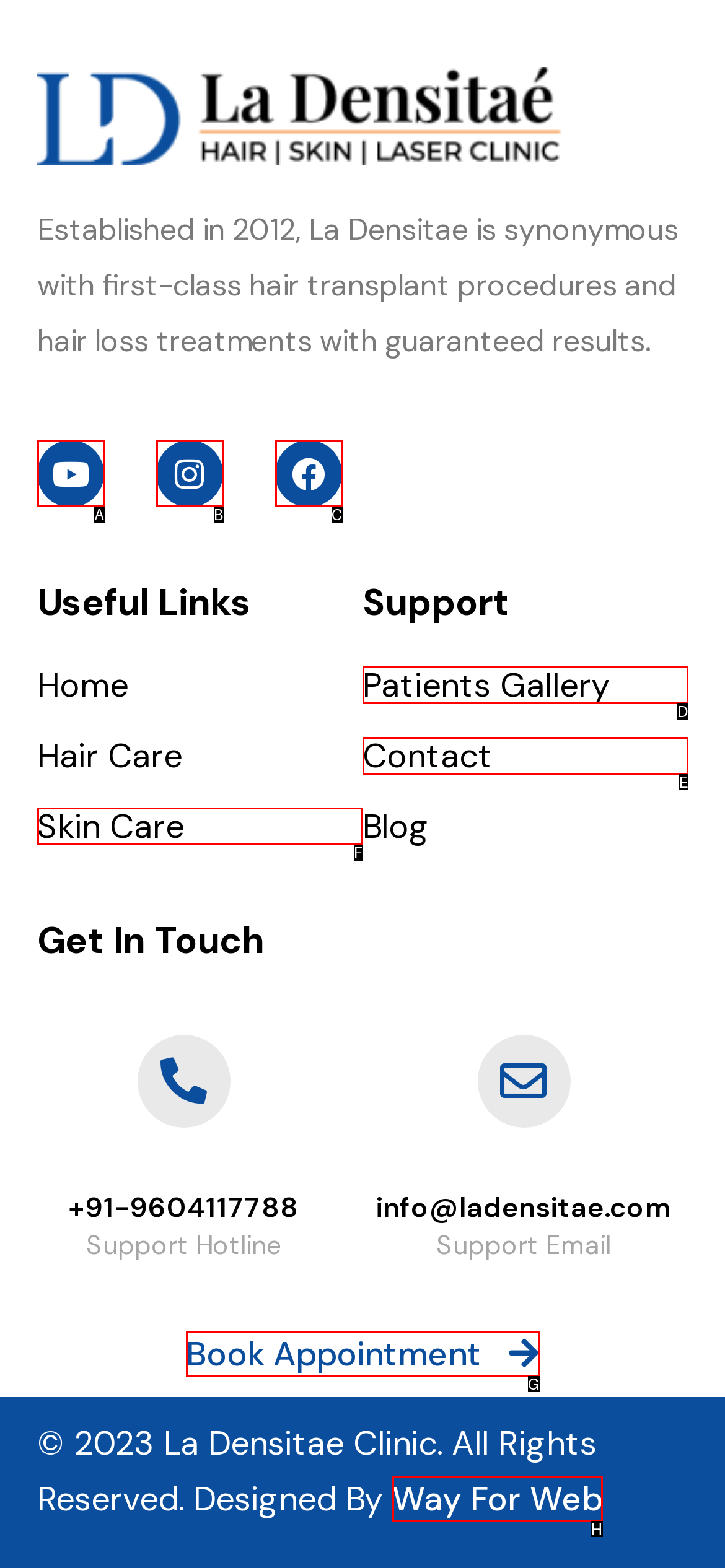Given the element description: linkedin
Pick the letter of the correct option from the list.

None